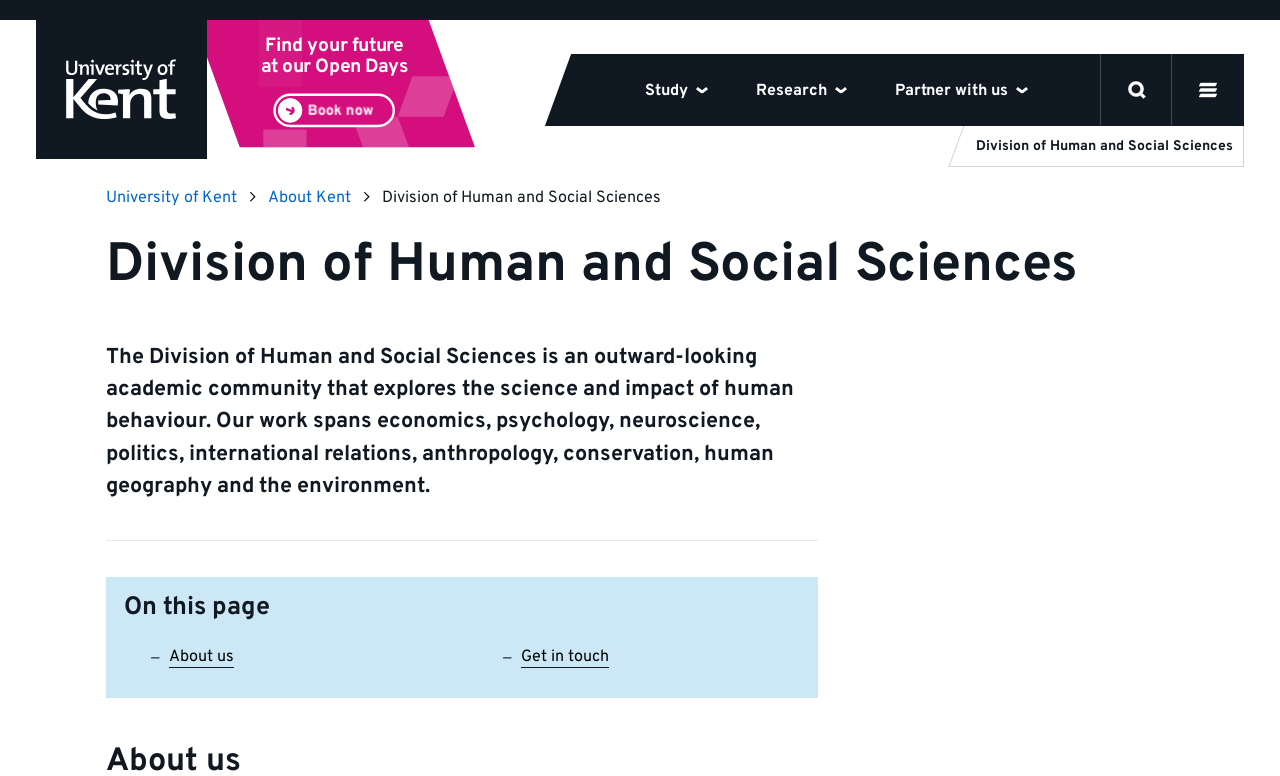Please locate the bounding box coordinates of the element that should be clicked to achieve the given instruction: "Search for something".

[0.86, 0.069, 0.916, 0.162]